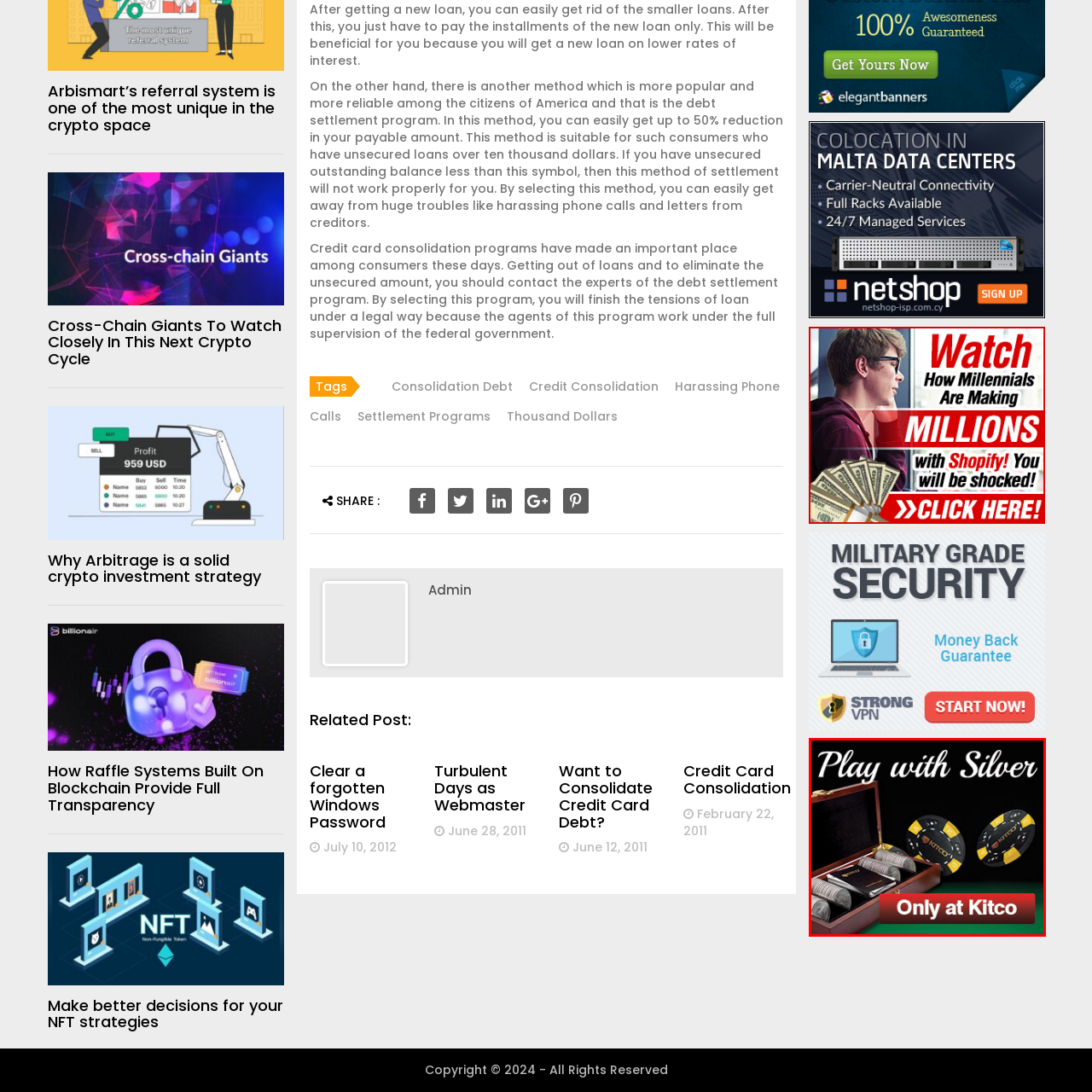Look at the image inside the red boundary and respond to the question with a single word or phrase: What is the purpose of the call-to-action button?

To invite immediate action